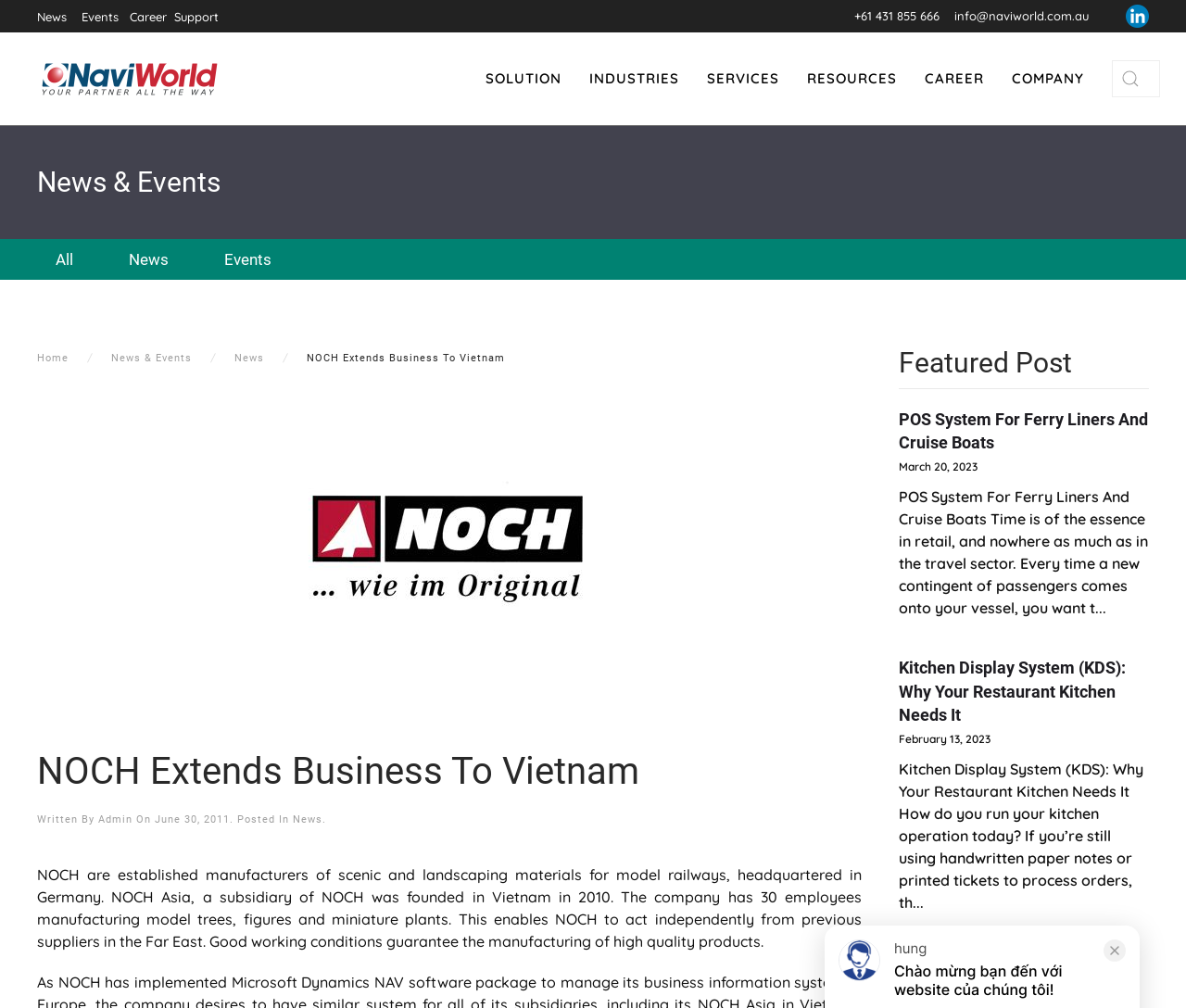What is the topic of the featured post?
From the screenshot, provide a brief answer in one word or phrase.

POS System